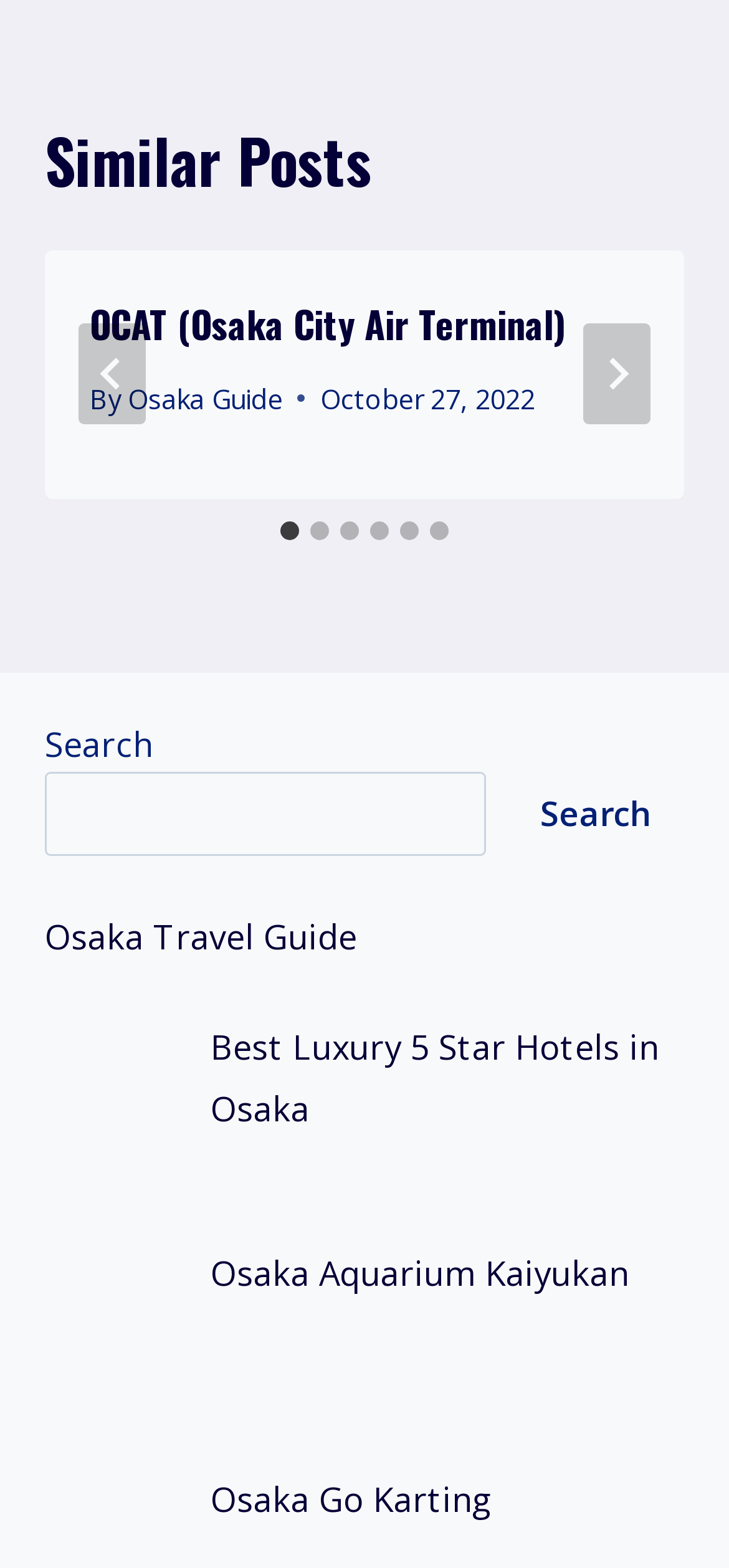Can you pinpoint the bounding box coordinates for the clickable element required for this instruction: "Read Osaka Travel Guide"? The coordinates should be four float numbers between 0 and 1, i.e., [left, top, right, bottom].

[0.062, 0.583, 0.49, 0.611]